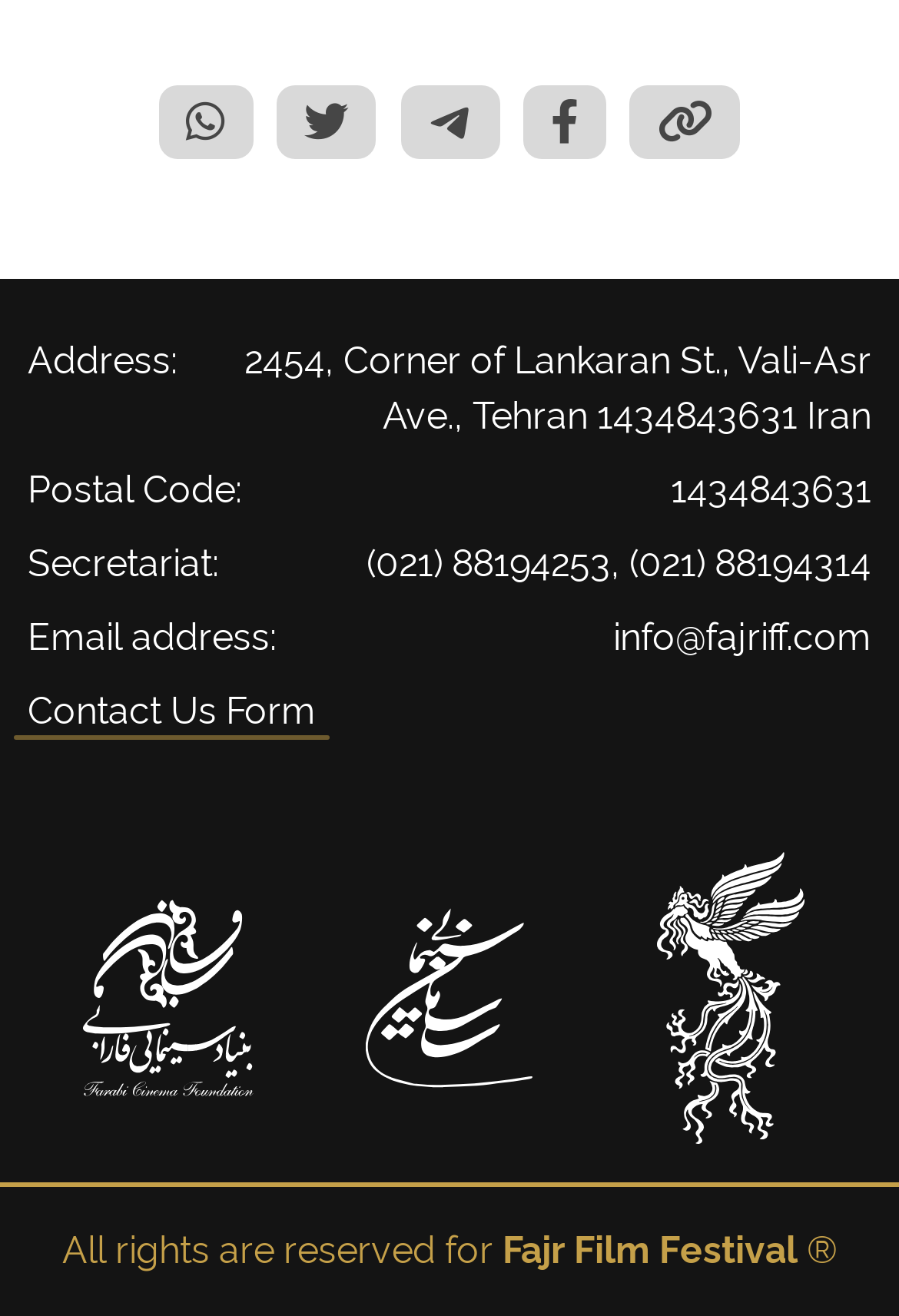Determine the bounding box coordinates of the area to click in order to meet this instruction: "Share on WhatsApp".

[0.176, 0.064, 0.281, 0.121]